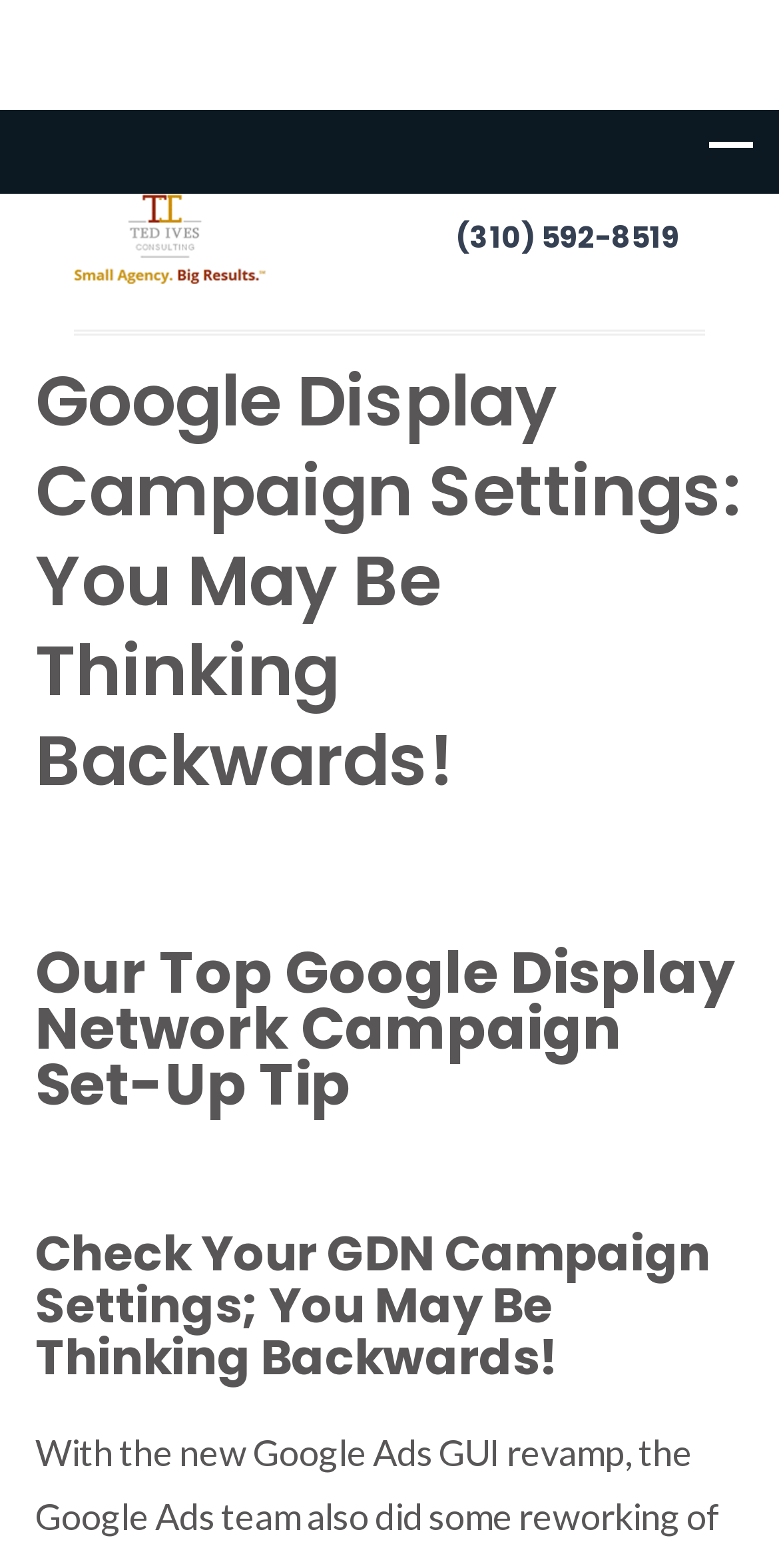Using the information in the image, give a detailed answer to the following question: What is the slogan of the agency?

I found the slogan by looking at the image element with the text 'Small Agency. Big Results.' which is located at the top of the webpage, next to a link with the same text.